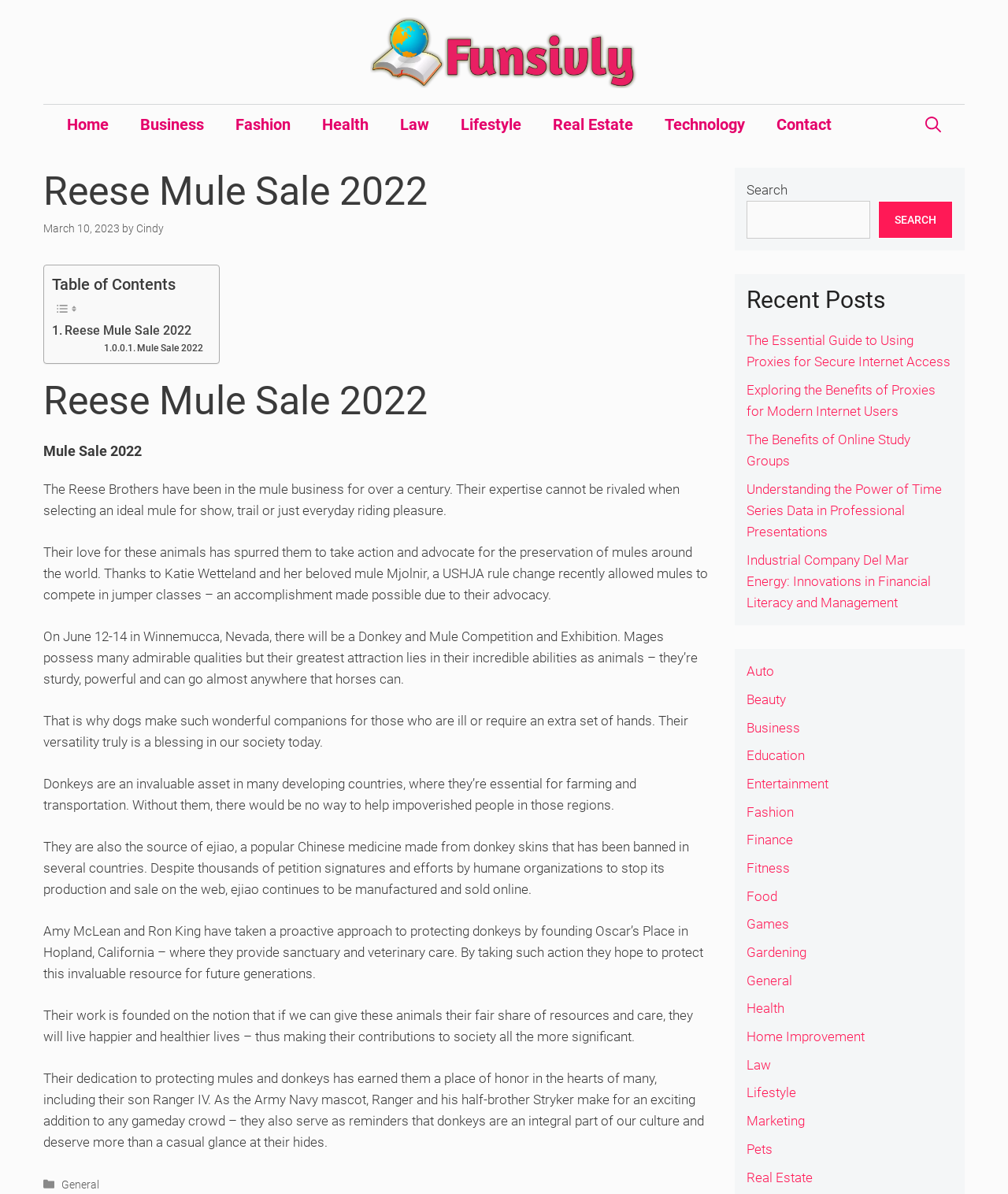Determine the main headline of the webpage and provide its text.

Reese Mule Sale 2022